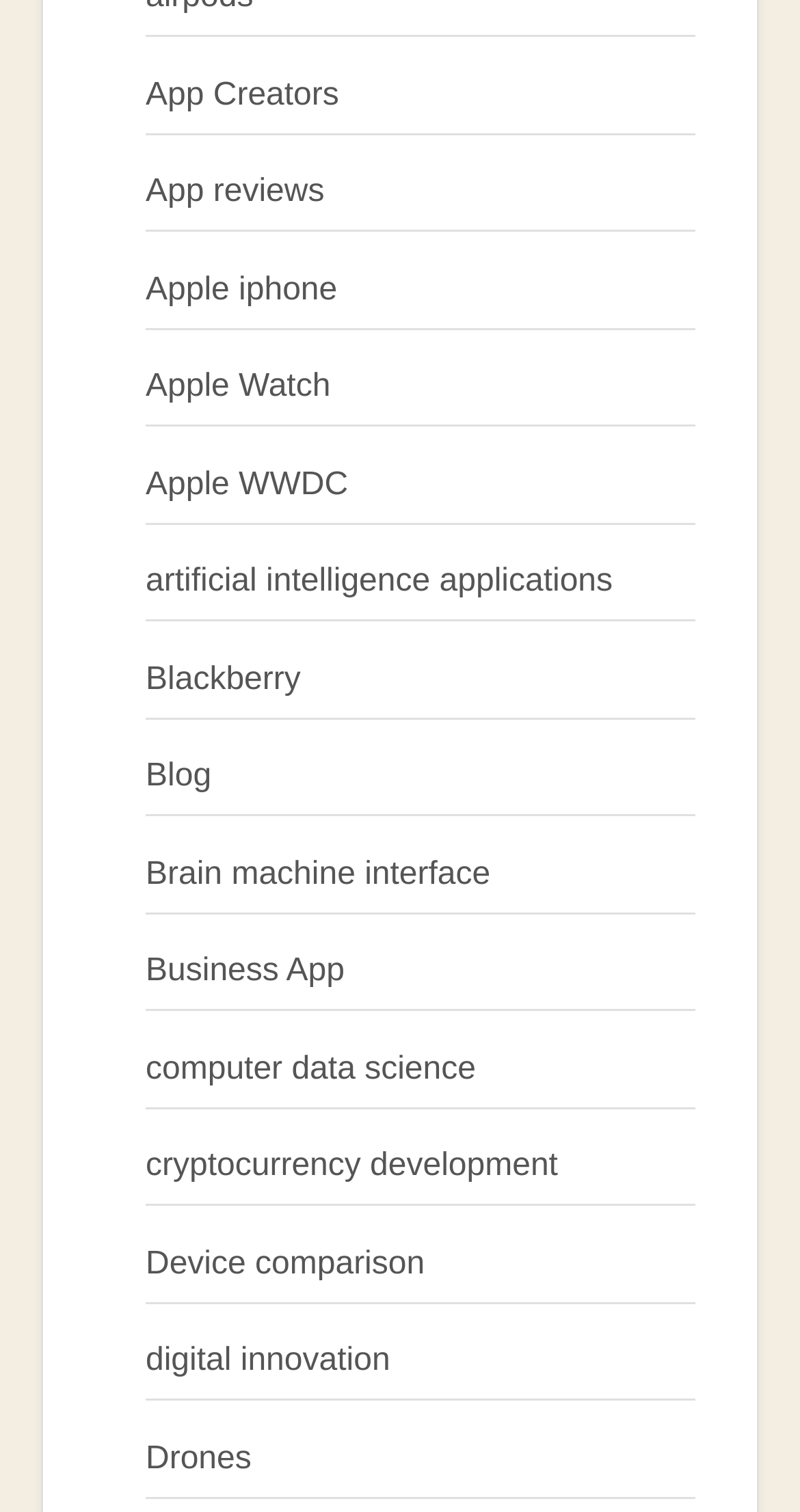Please identify the bounding box coordinates of the element on the webpage that should be clicked to follow this instruction: "Learn about artificial intelligence applications". The bounding box coordinates should be given as four float numbers between 0 and 1, formatted as [left, top, right, bottom].

[0.182, 0.374, 0.766, 0.397]